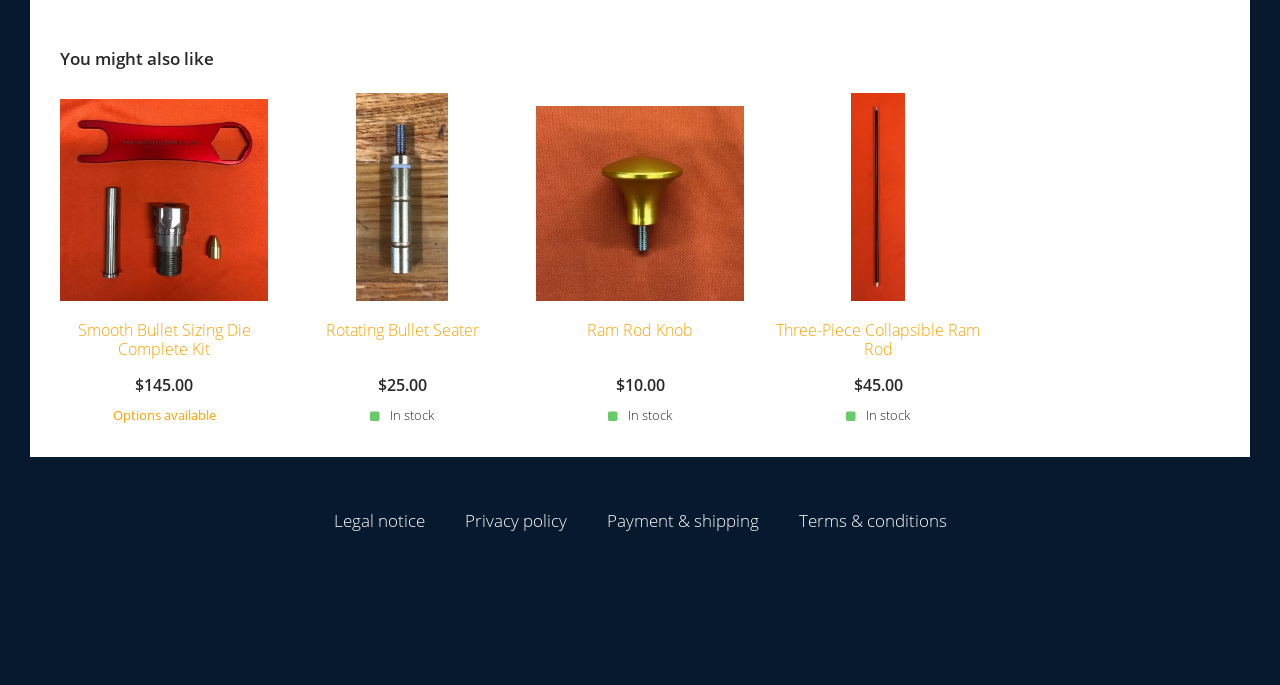Given the description of a UI element: "José Nieto Enríquez - Doctoralia.es", identify the bounding box coordinates of the matching element in the webpage screenshot.

None